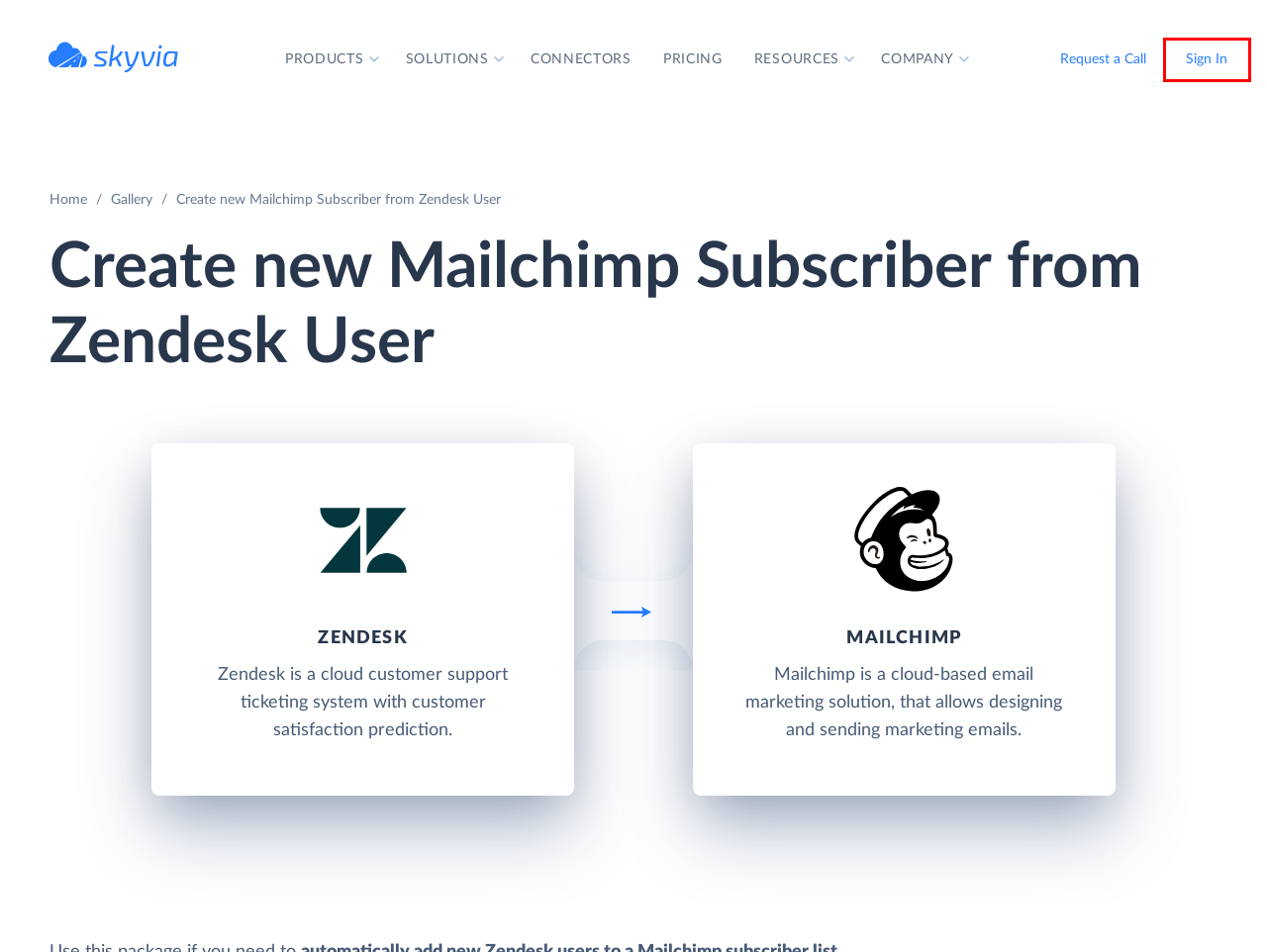You are given a webpage screenshot where a red bounding box highlights an element. Determine the most fitting webpage description for the new page that loads after clicking the element within the red bounding box. Here are the candidates:
A. Scheduling Packages for Automatic Execution
B. Skyvia - Sign In
C. Mailchimp
D. Skyvia Overview
E. Devart: Database Management Software and Developer Tools
F. Zendesk
G. Homepage - Skyvia Blog
H. Filter Settings

B